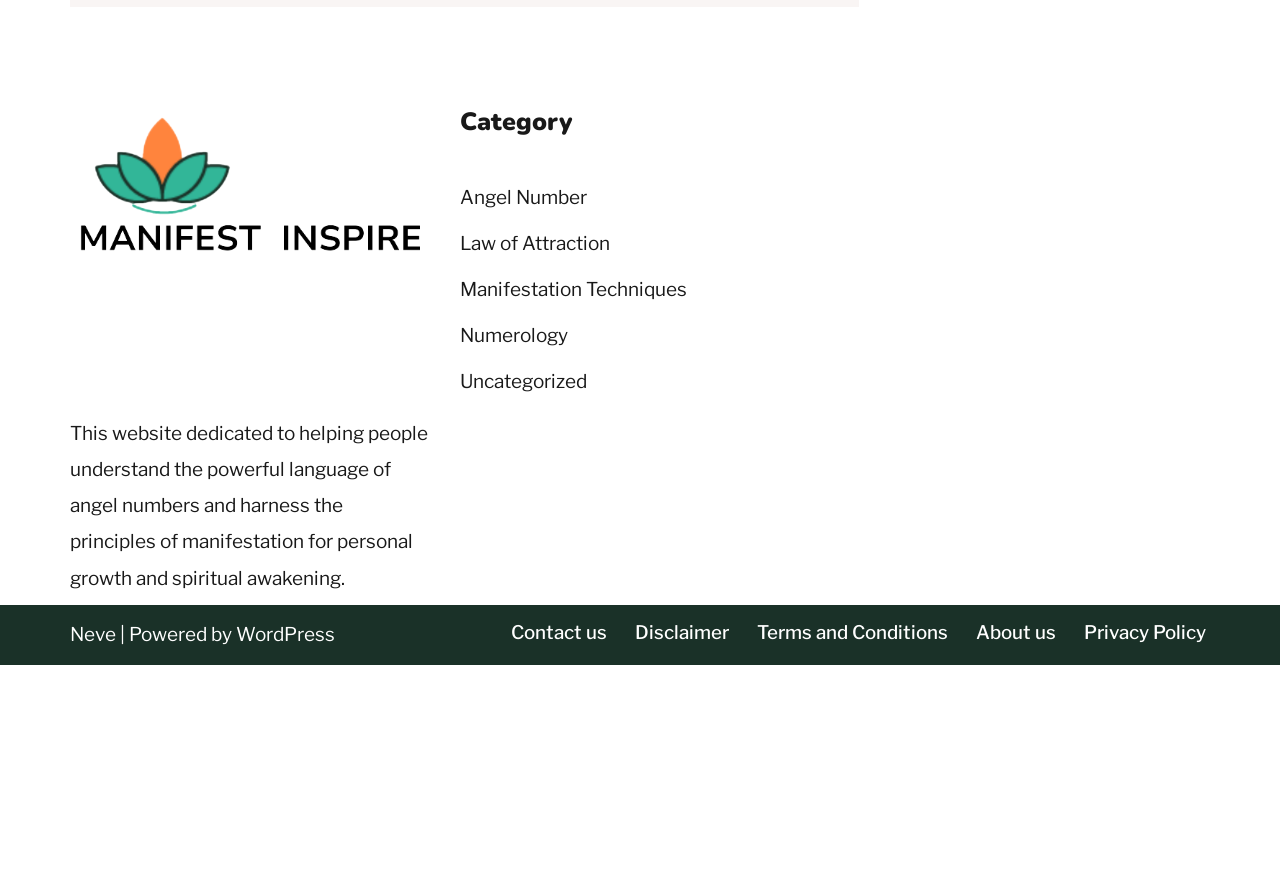Determine the bounding box coordinates of the clickable element to complete this instruction: "Click the WordPress link". Provide the coordinates in the format of four float numbers between 0 and 1, [left, top, right, bottom].

[0.184, 0.952, 0.262, 0.978]